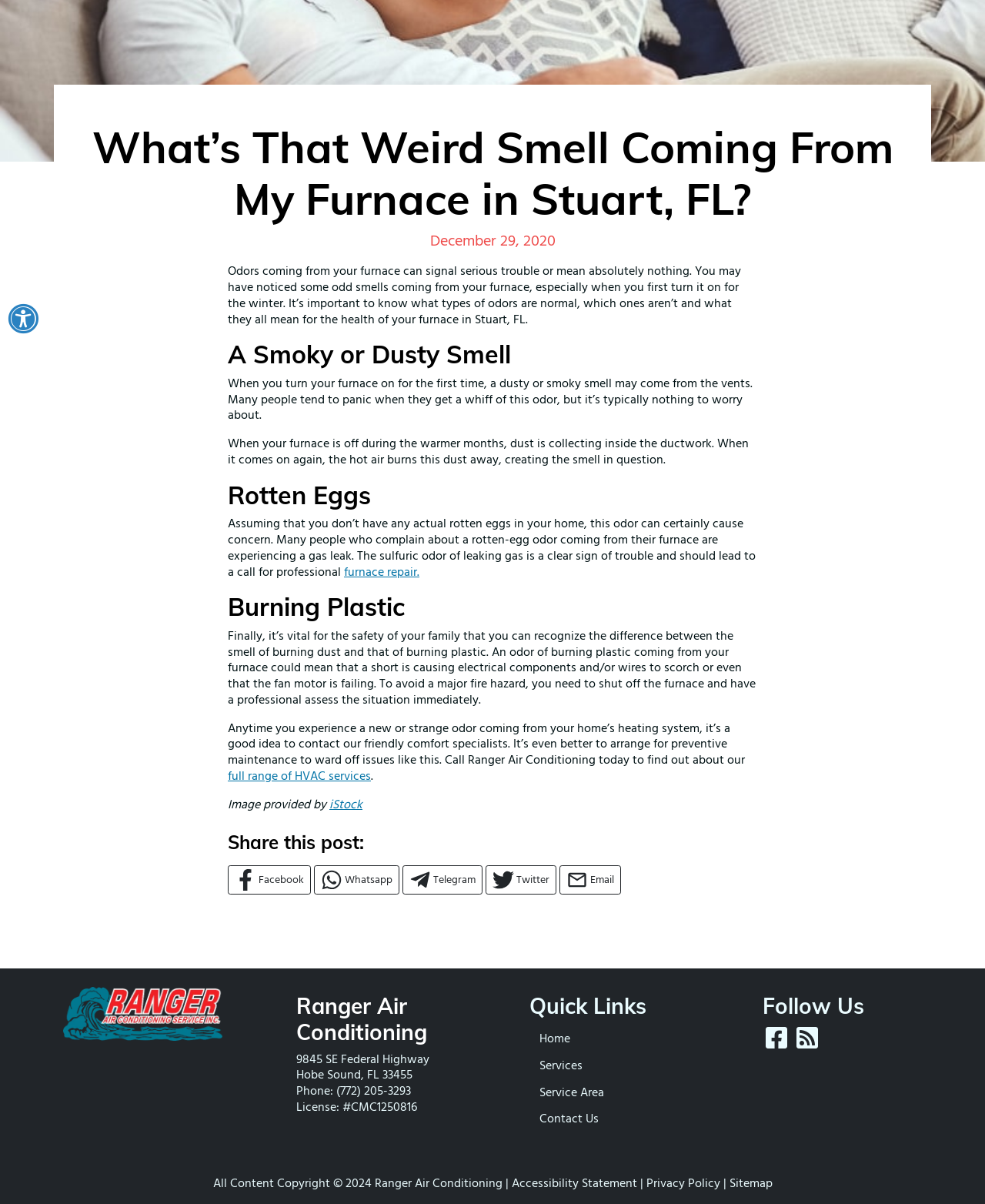Given the element description: "alt="Ranger 50th Anniversary Logo"", predict the bounding box coordinates of this UI element. The coordinates must be four float numbers between 0 and 1, given as [left, top, right, bottom].

[0.064, 0.84, 0.226, 0.854]